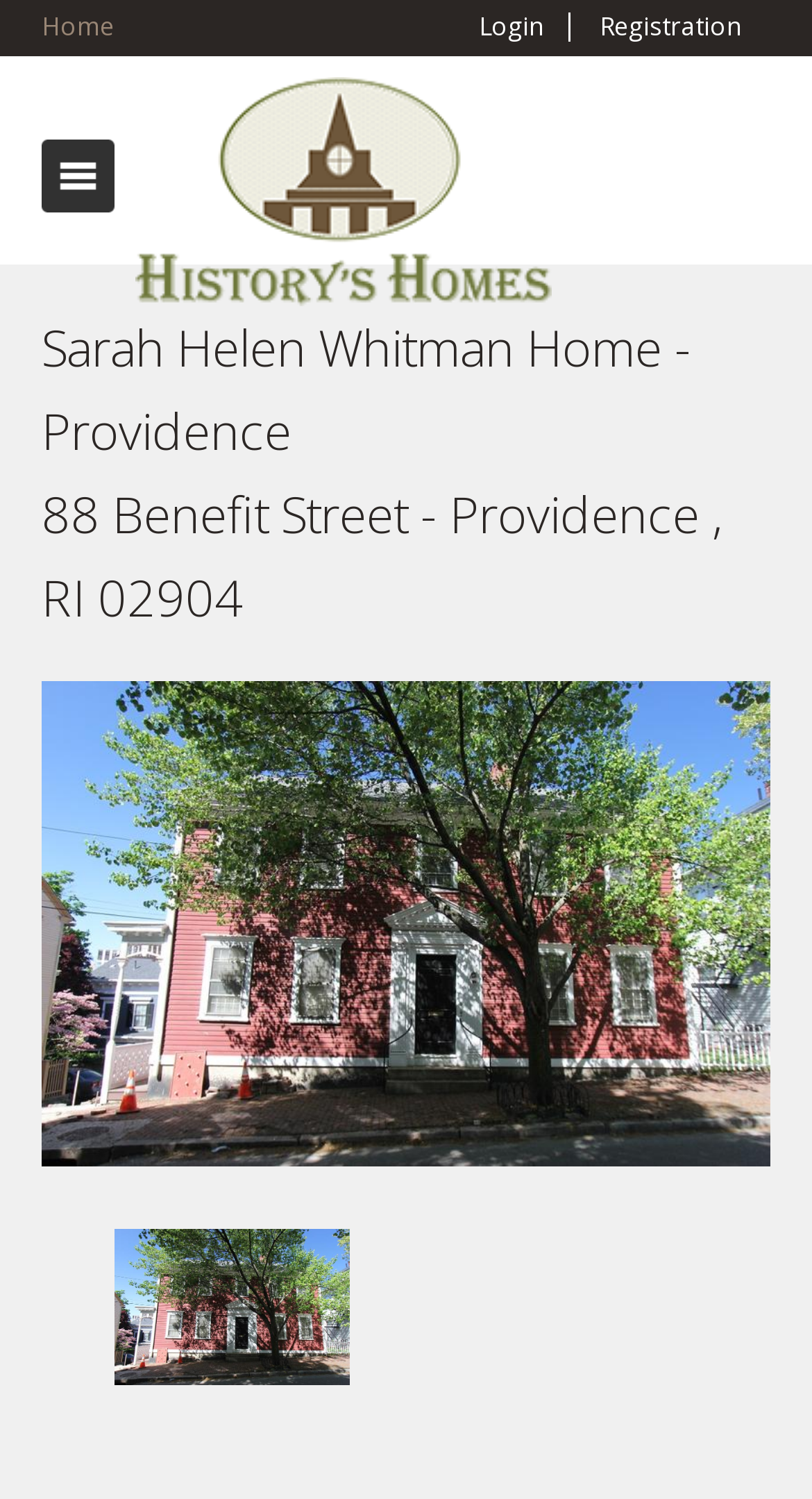What is the address of Sarah Helen Whitman's home?
Please ensure your answer is as detailed and informative as possible.

I found the address by looking at the heading element that contains the text 'Sarah Helen Whitman Home - Providence 88 Benefit Street - Providence, RI 02904'. This heading element is a prominent element on the webpage, and it provides the address of Sarah Helen Whitman's home.